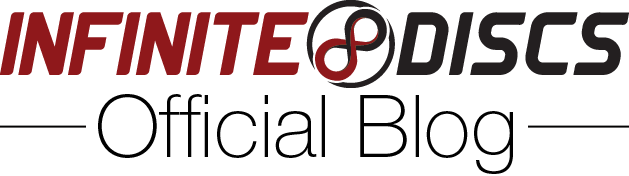What phrase is written beneath the brand name?
Please provide a full and detailed response to the question.

The logo of the 'Infinite Discs' blog features the brand name prominently, and beneath it, the phrase 'Official Blog' is presented in a refined, elegant script, which accentuates the blog's status as a reliable source for disc golf enthusiasts.